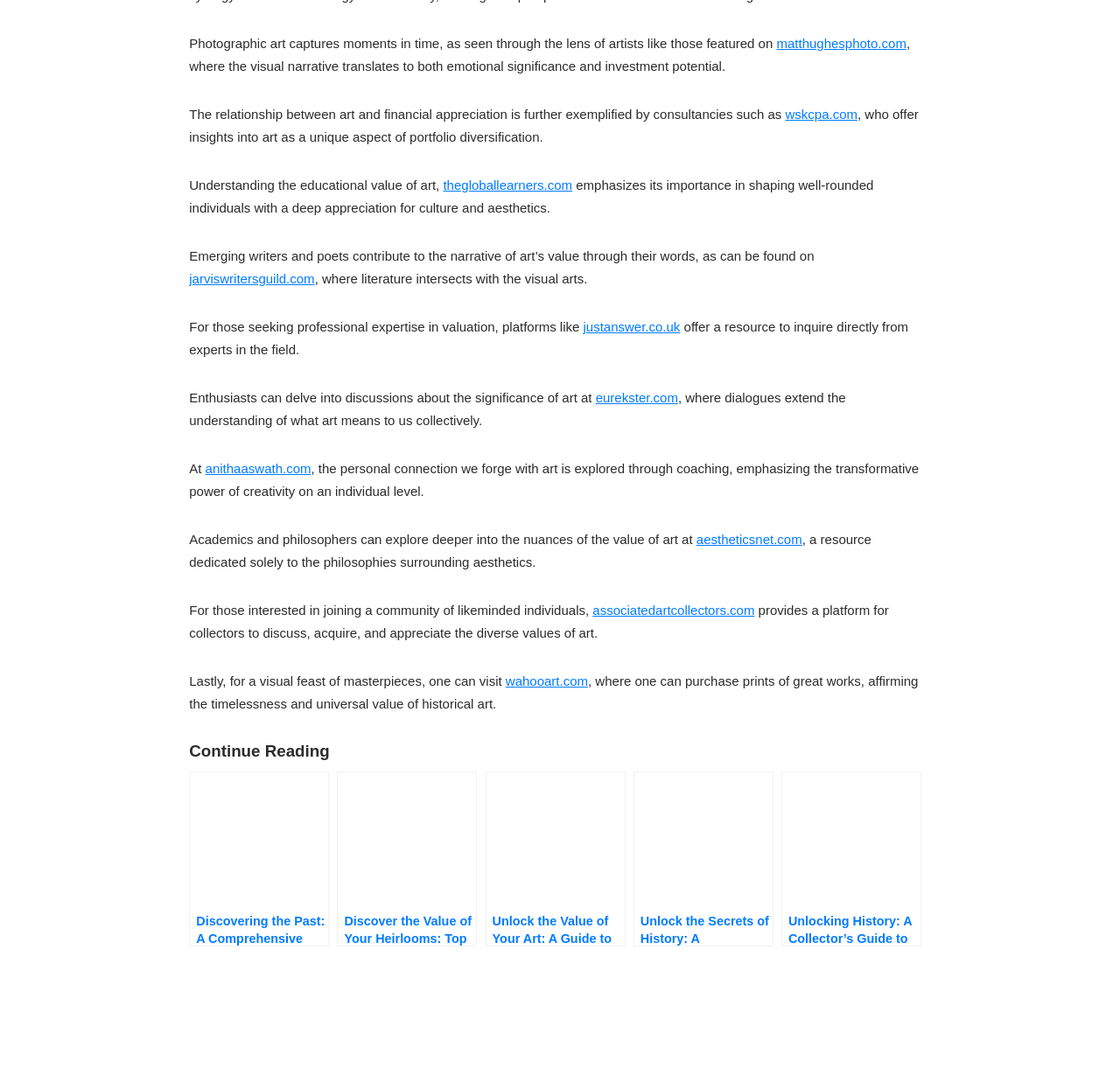Please provide the bounding box coordinates for the element that needs to be clicked to perform the following instruction: "get insights into art valuation at justanswer.co.uk". The coordinates should be given as four float numbers between 0 and 1, i.e., [left, top, right, bottom].

[0.521, 0.295, 0.607, 0.309]